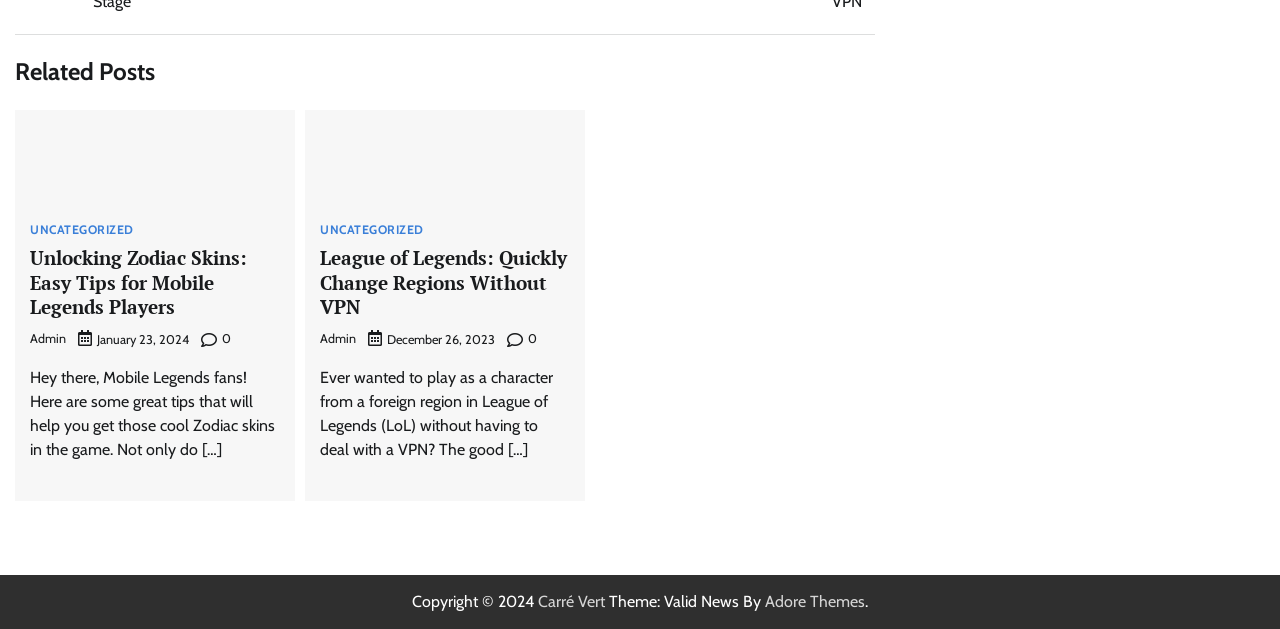Pinpoint the bounding box coordinates of the area that must be clicked to complete this instruction: "visit admin's page".

[0.023, 0.527, 0.052, 0.55]